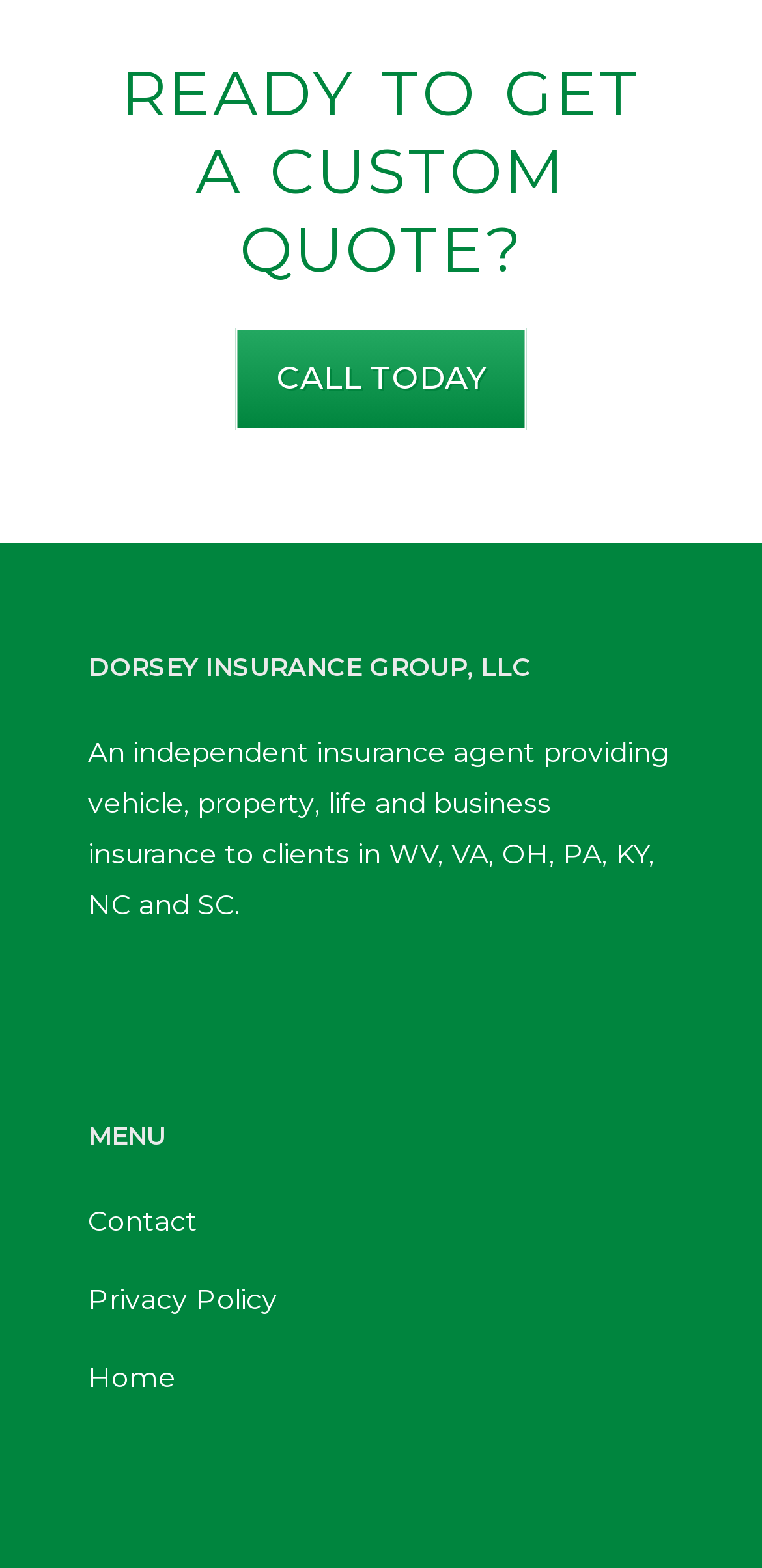Using the provided element description: "Privacy Policy", determine the bounding box coordinates of the corresponding UI element in the screenshot.

[0.115, 0.817, 0.364, 0.84]